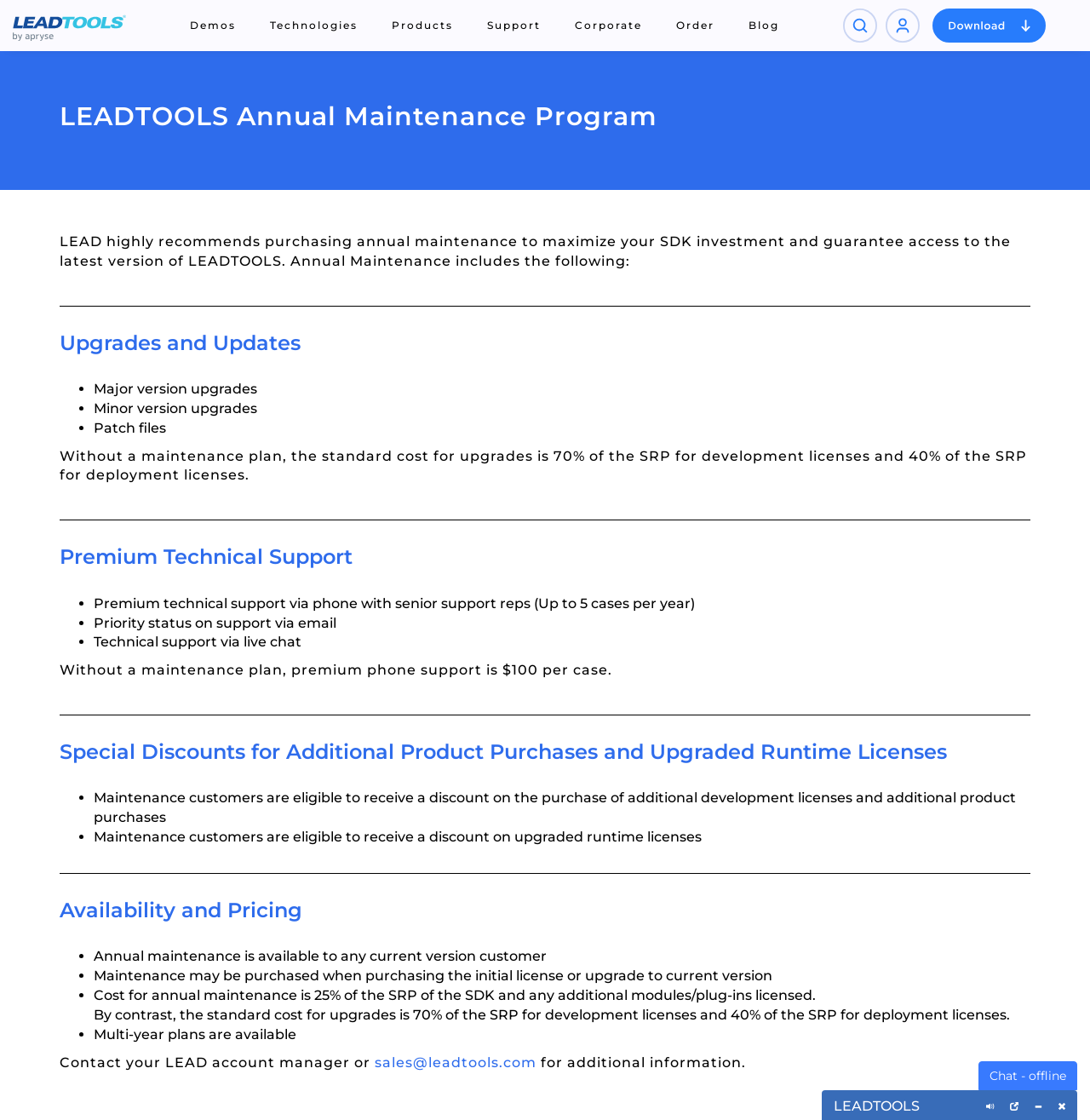What is the cost of premium phone support without a maintenance plan?
Using the information from the image, give a concise answer in one word or a short phrase.

$100 per case